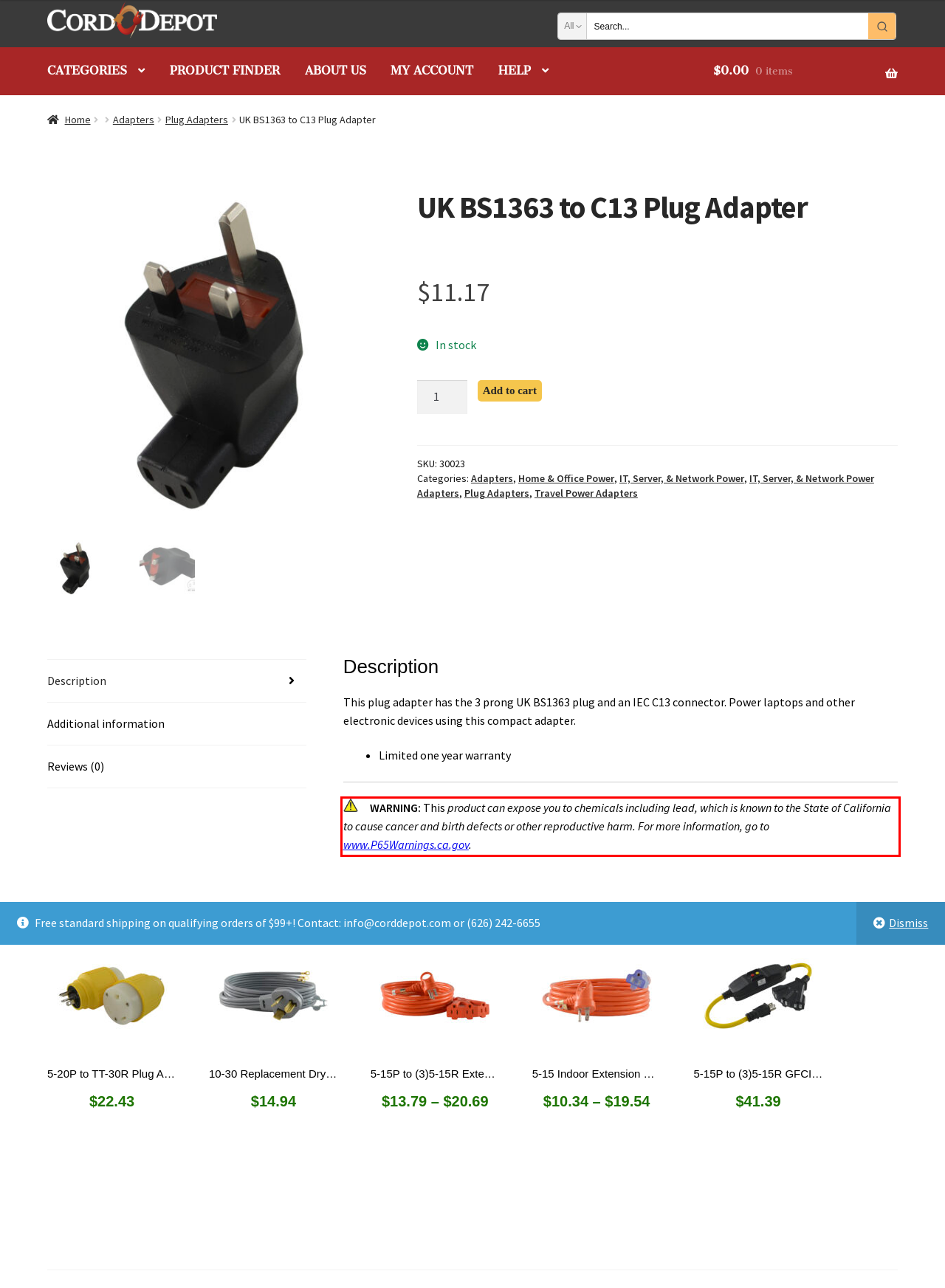Analyze the red bounding box in the provided webpage screenshot and generate the text content contained within.

WARNING: This product can expose you to chemicals including lead, which is known to the State of California to cause cancer and birth defects or other reproductive harm. For more information, go to www.P65Warnings.ca.gov.